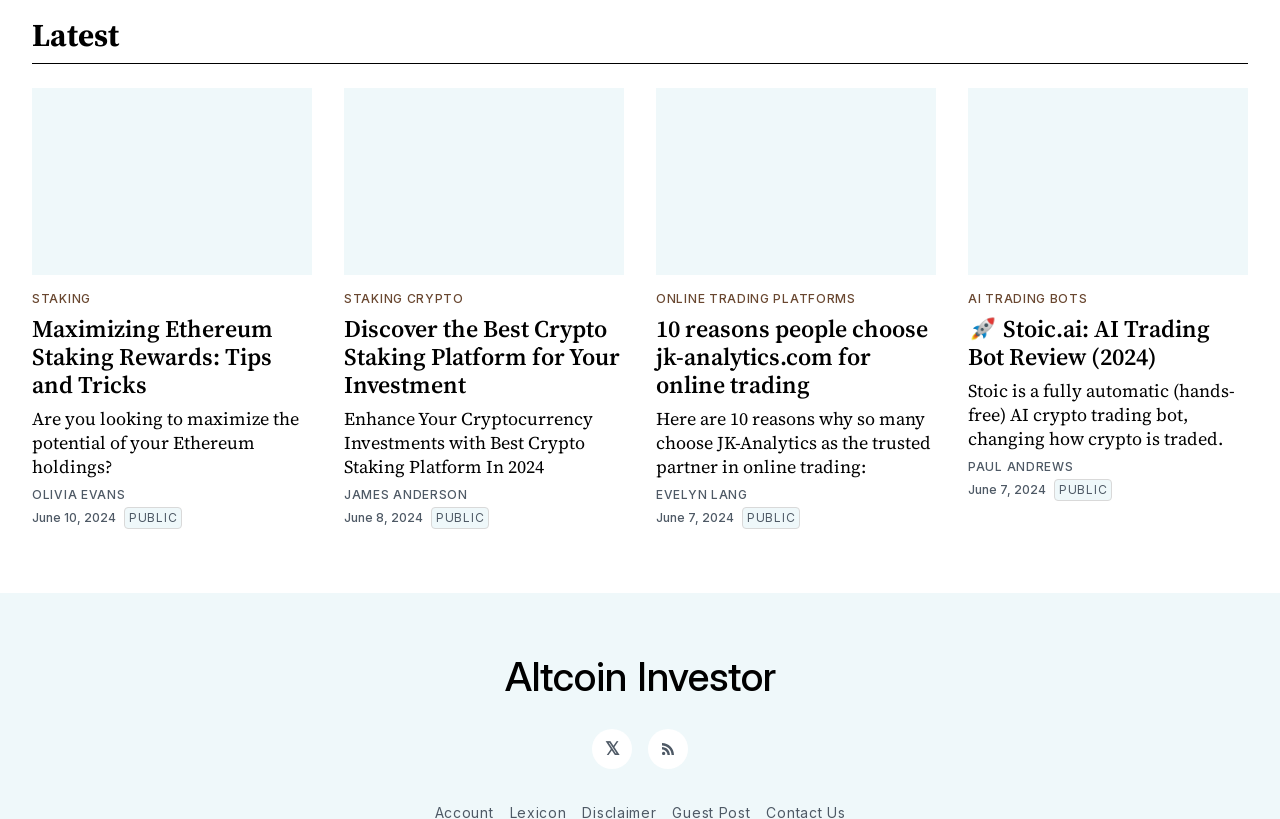Given the element description: "Staking Crypto", predict the bounding box coordinates of the UI element it refers to, using four float numbers between 0 and 1, i.e., [left, top, right, bottom].

[0.269, 0.355, 0.362, 0.373]